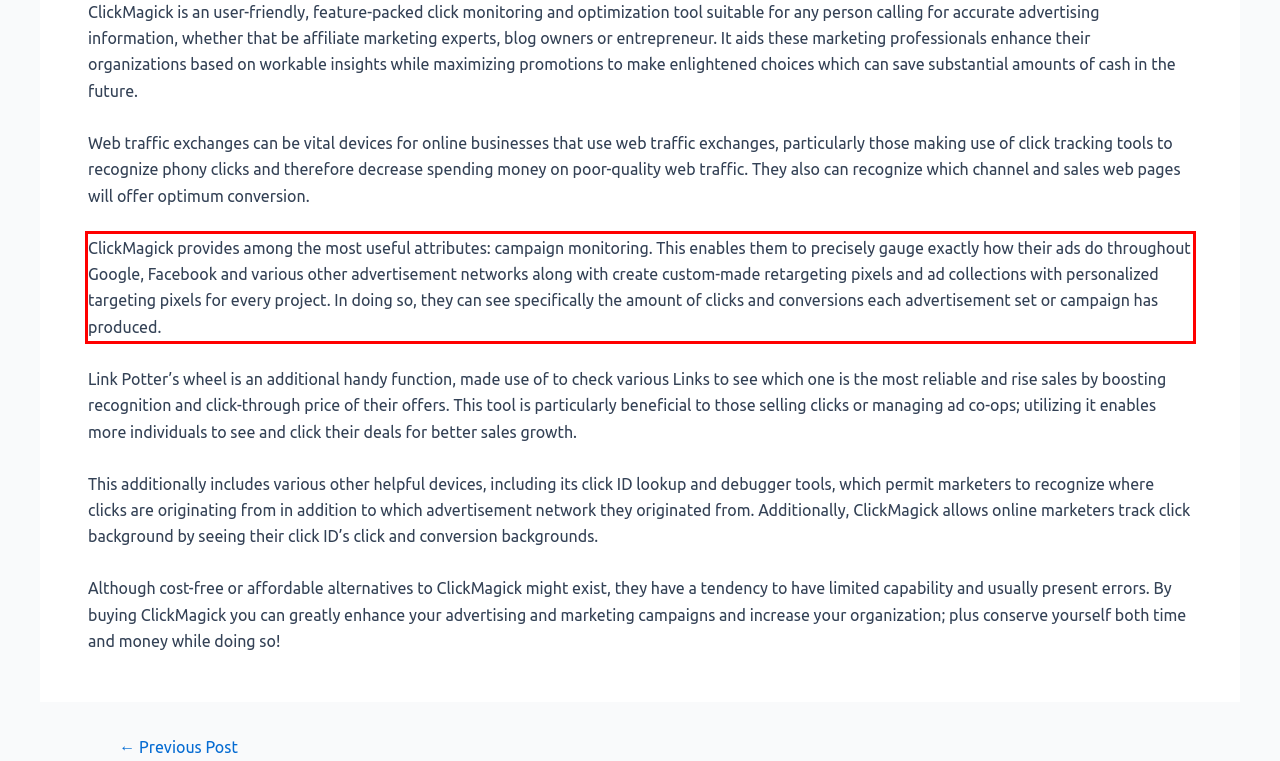In the screenshot of the webpage, find the red bounding box and perform OCR to obtain the text content restricted within this red bounding box.

ClickMagick provides among the most useful attributes: campaign monitoring. This enables them to precisely gauge exactly how their ads do throughout Google, Facebook and various other advertisement networks along with create custom-made retargeting pixels and ad collections with personalized targeting pixels for every project. In doing so, they can see specifically the amount of clicks and conversions each advertisement set or campaign has produced.